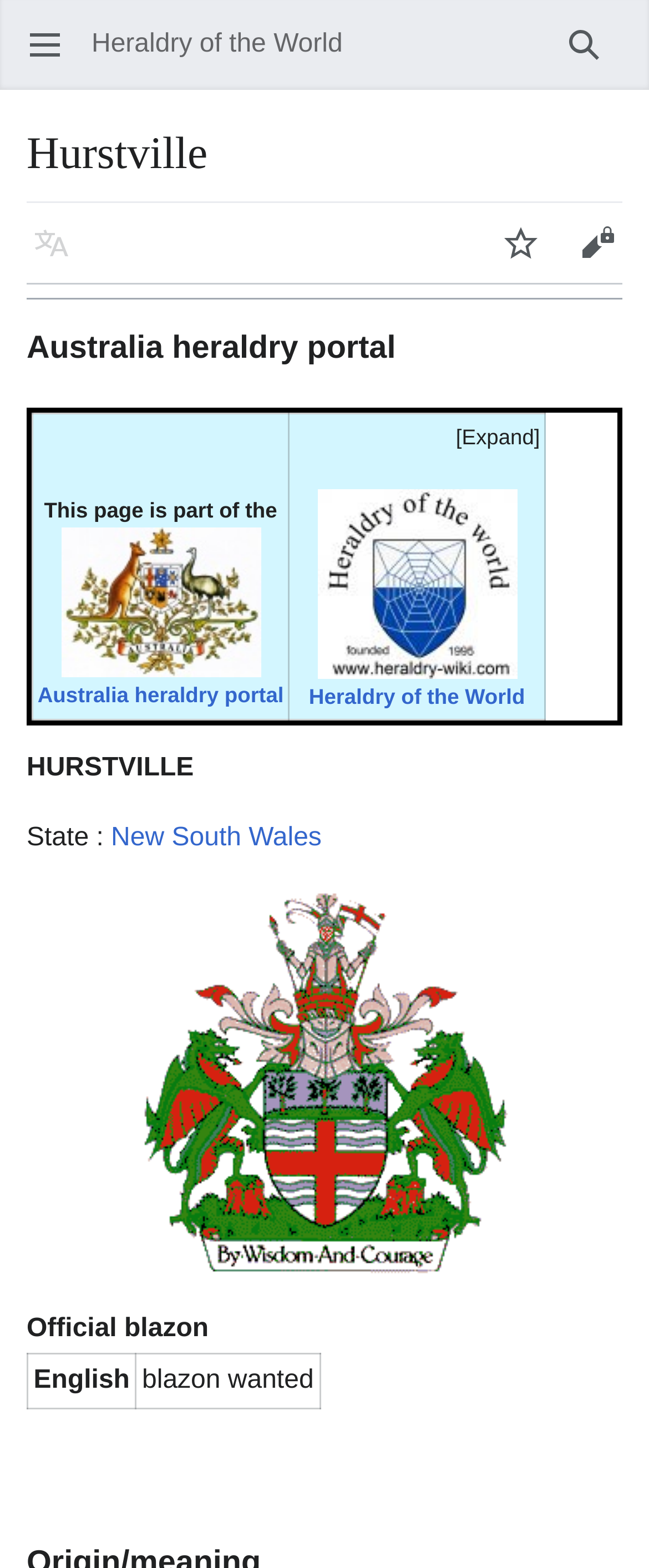Please determine the bounding box coordinates of the section I need to click to accomplish this instruction: "Edit".

[0.862, 0.131, 0.979, 0.18]